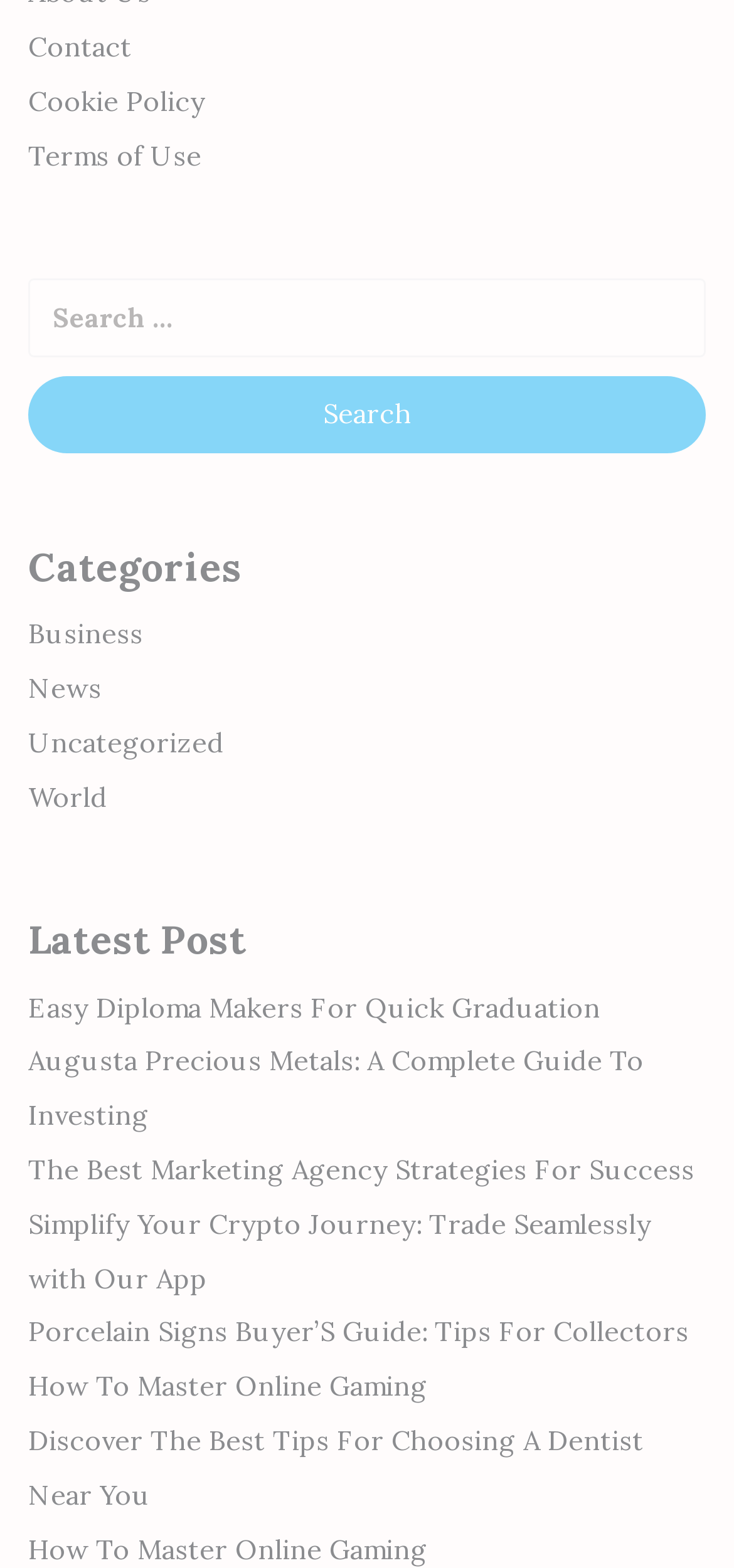Could you find the bounding box coordinates of the clickable area to complete this instruction: "click on the Categories heading"?

[0.038, 0.349, 0.962, 0.376]